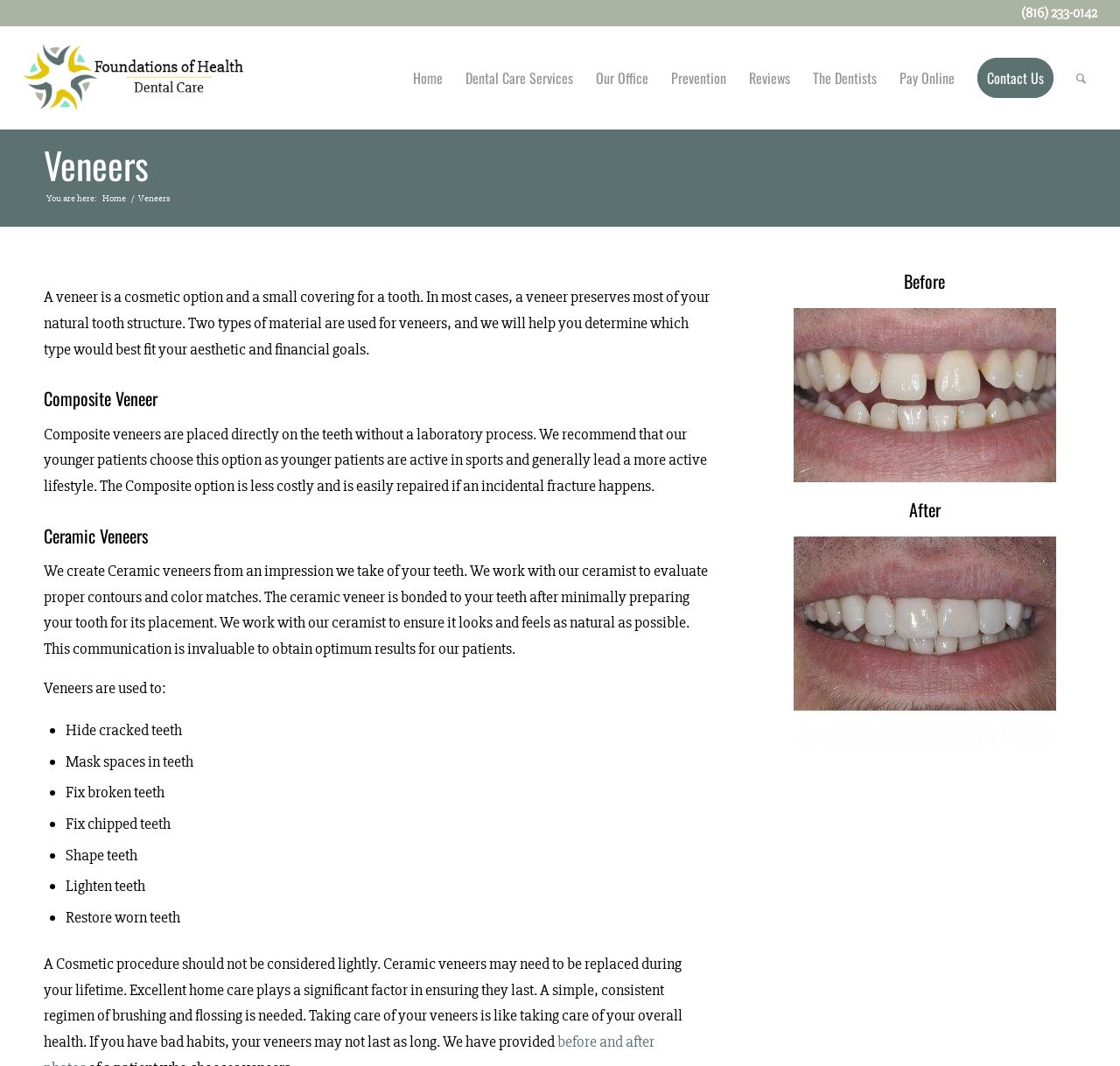Please locate the clickable area by providing the bounding box coordinates to follow this instruction: "Learn about Composite Veneer".

[0.039, 0.365, 0.635, 0.383]